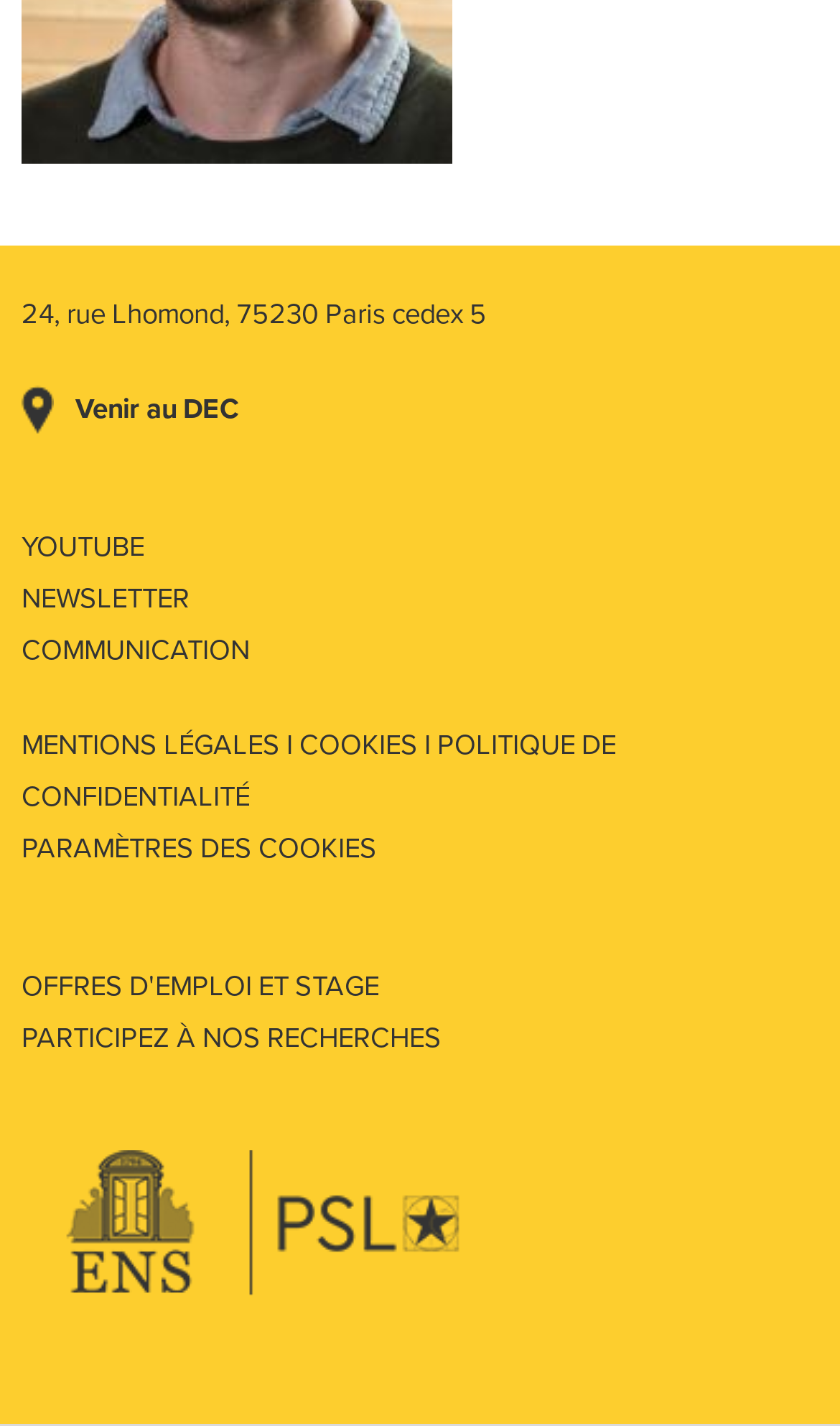Bounding box coordinates should be provided in the format (top-left x, top-left y, bottom-right x, bottom-right y) with all values between 0 and 1. Identify the bounding box for this UI element: alt="LogoENS"

[0.064, 0.892, 0.251, 0.917]